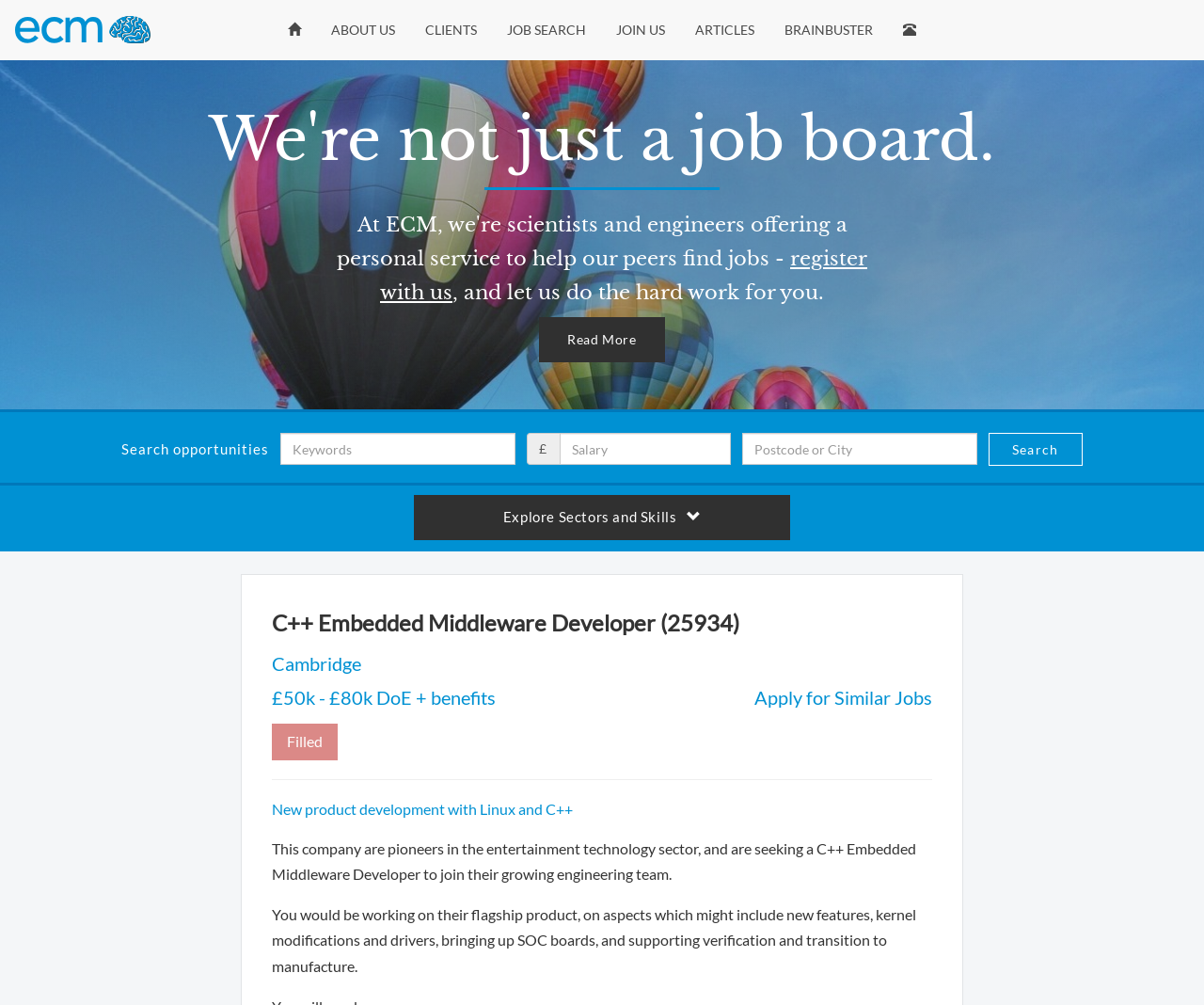Find and indicate the bounding box coordinates of the region you should select to follow the given instruction: "Enter keywords in the search field".

[0.233, 0.431, 0.428, 0.463]